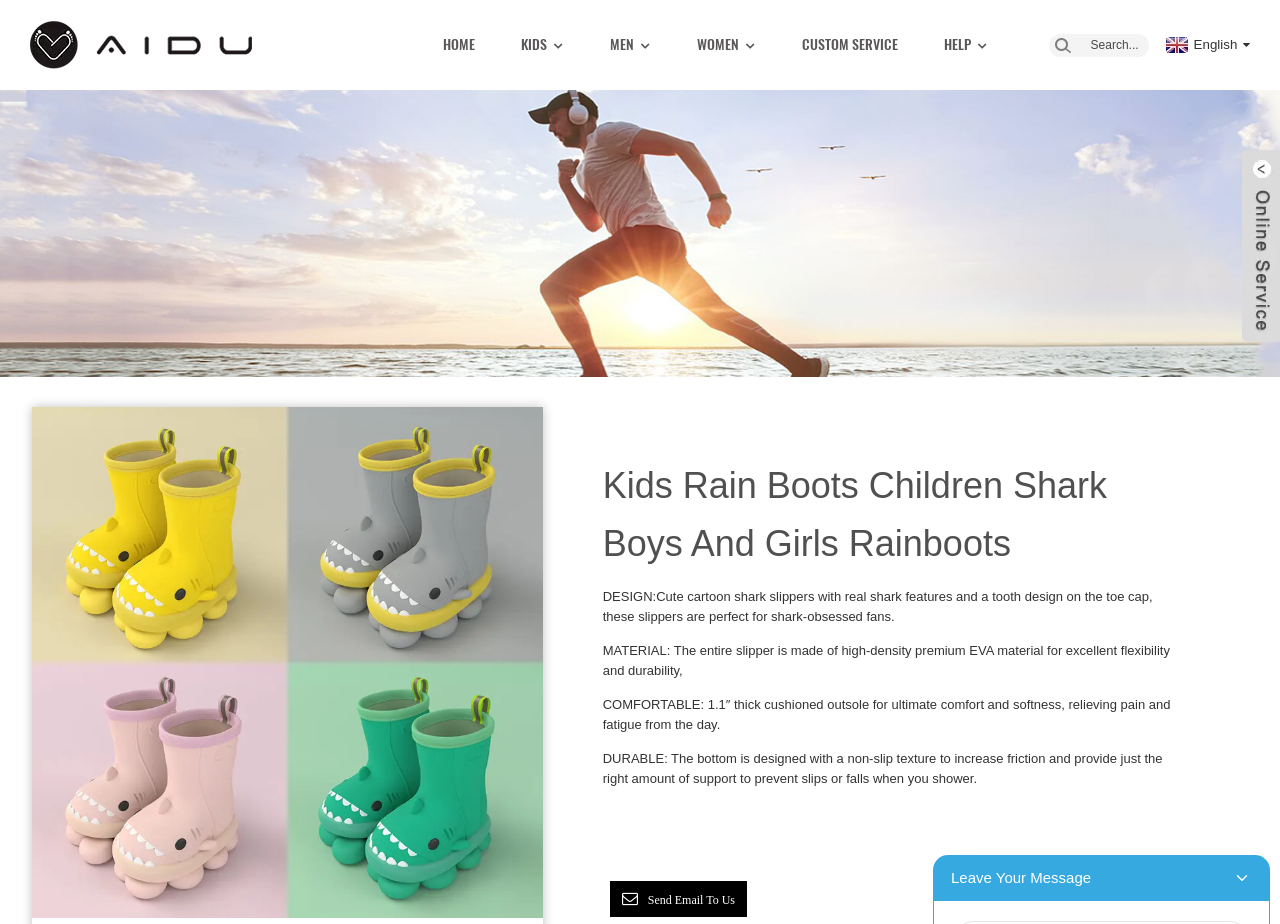What is the purpose of the non-slip texture on the bottom of the slippers?
Please answer the question as detailed as possible.

The webpage mentions that the bottom of the slippers is designed with a non-slip texture to increase friction and provide just the right amount of support to prevent slips or falls when showering.